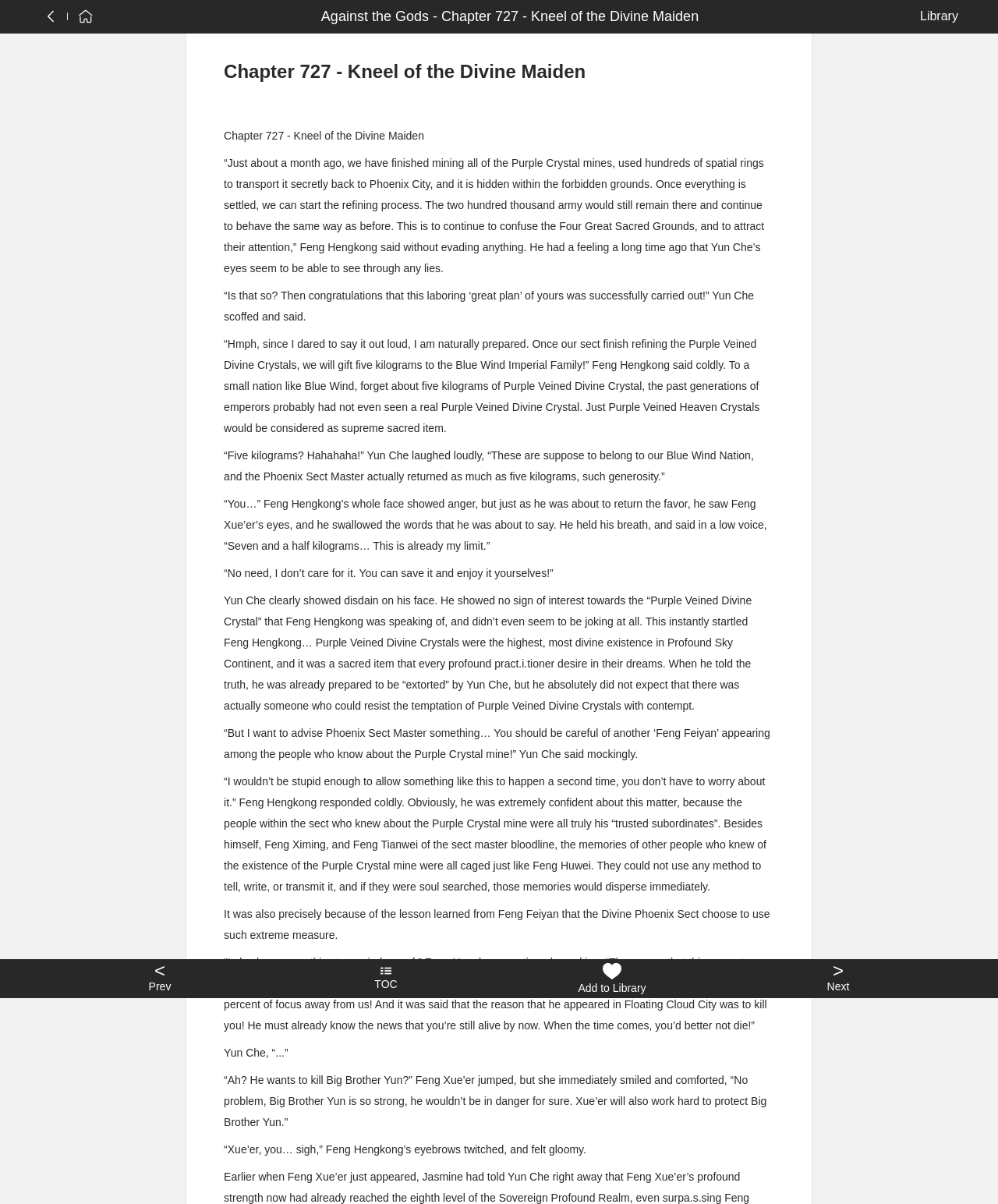How many kilograms of Purple Veined Divine Crystal is Feng Hengkong willing to give?
Refer to the image and respond with a one-word or short-phrase answer.

Seven and a half kilograms